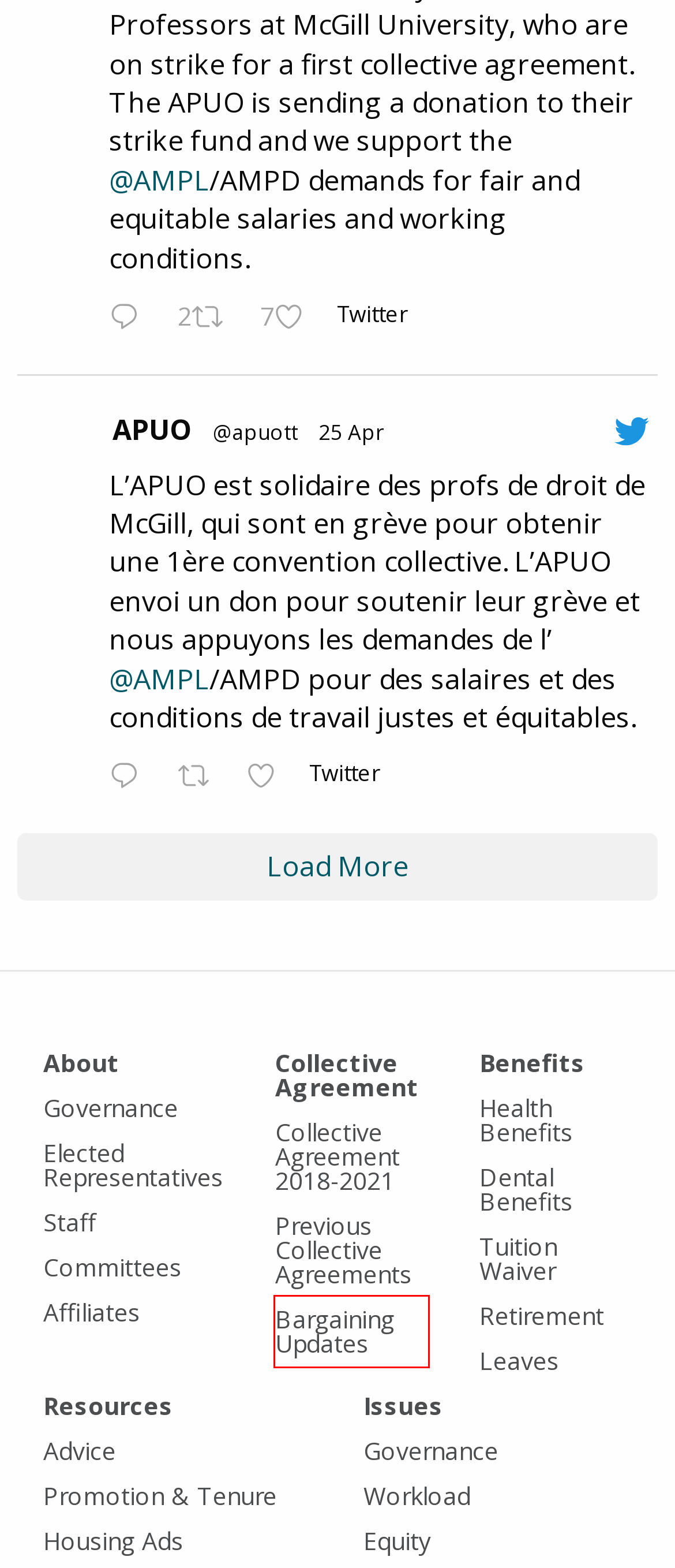Look at the screenshot of a webpage where a red rectangle bounding box is present. Choose the webpage description that best describes the new webpage after clicking the element inside the red bounding box. Here are the candidates:
A. Promotion & Tenure - Association of Professors of the University of Ottawa
B. Equity - Association of Professors of the University of Ottawa
C. Committees - Association of Professors of the University of Ottawa
D. Leaves - Association of Professors of the University of Ottawa
E. Collective Agreement 2018-2021 - Association of Professors of the University of Ottawa
F. Tuition Waiver - Association of Professors of the University of Ottawa
G. Advice - Association of Professors of the University of Ottawa
H. Bargaining Updates - Association of Professors of the University of Ottawa

H